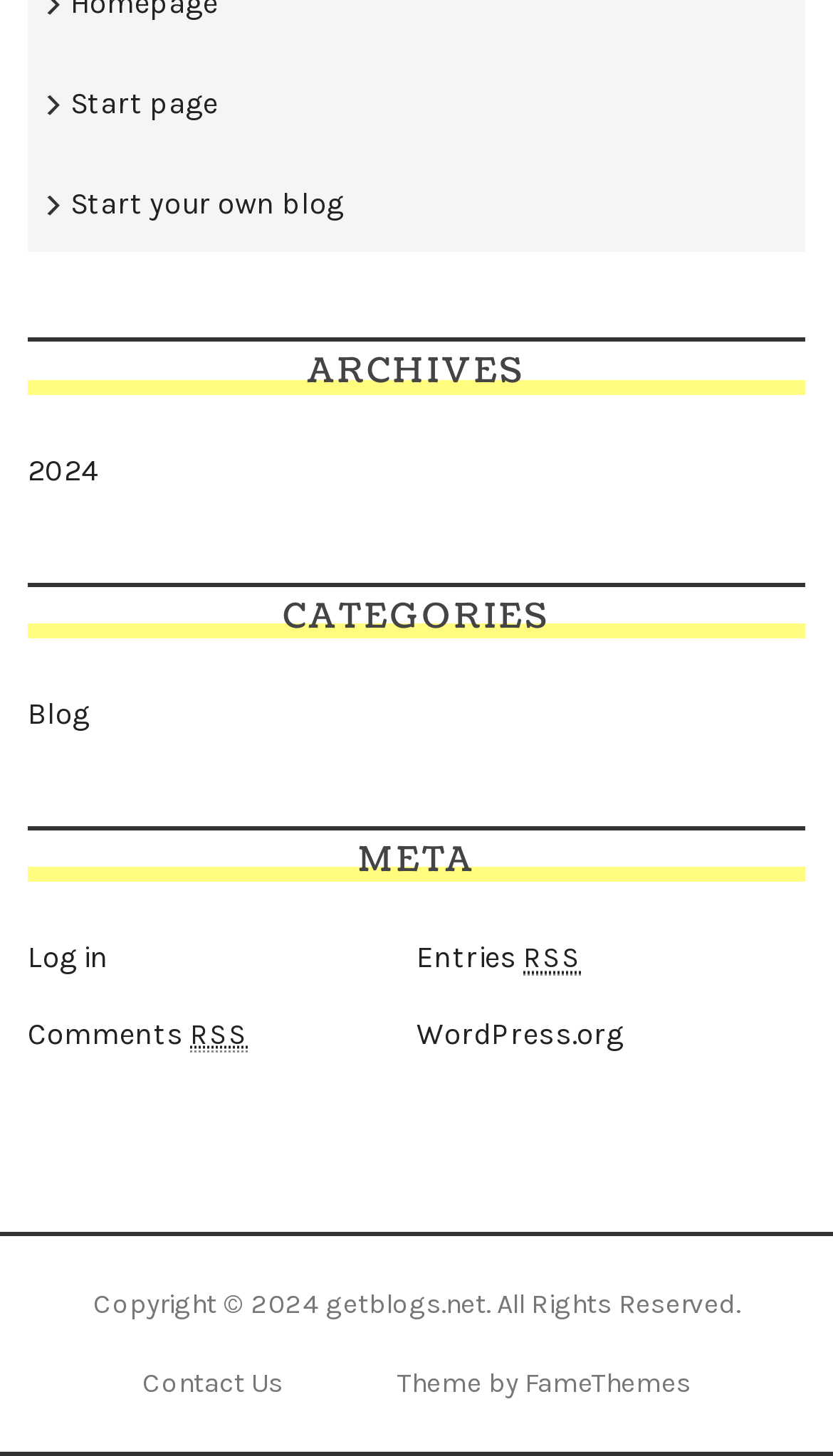Respond with a single word or short phrase to the following question: 
How many categories are listed?

One